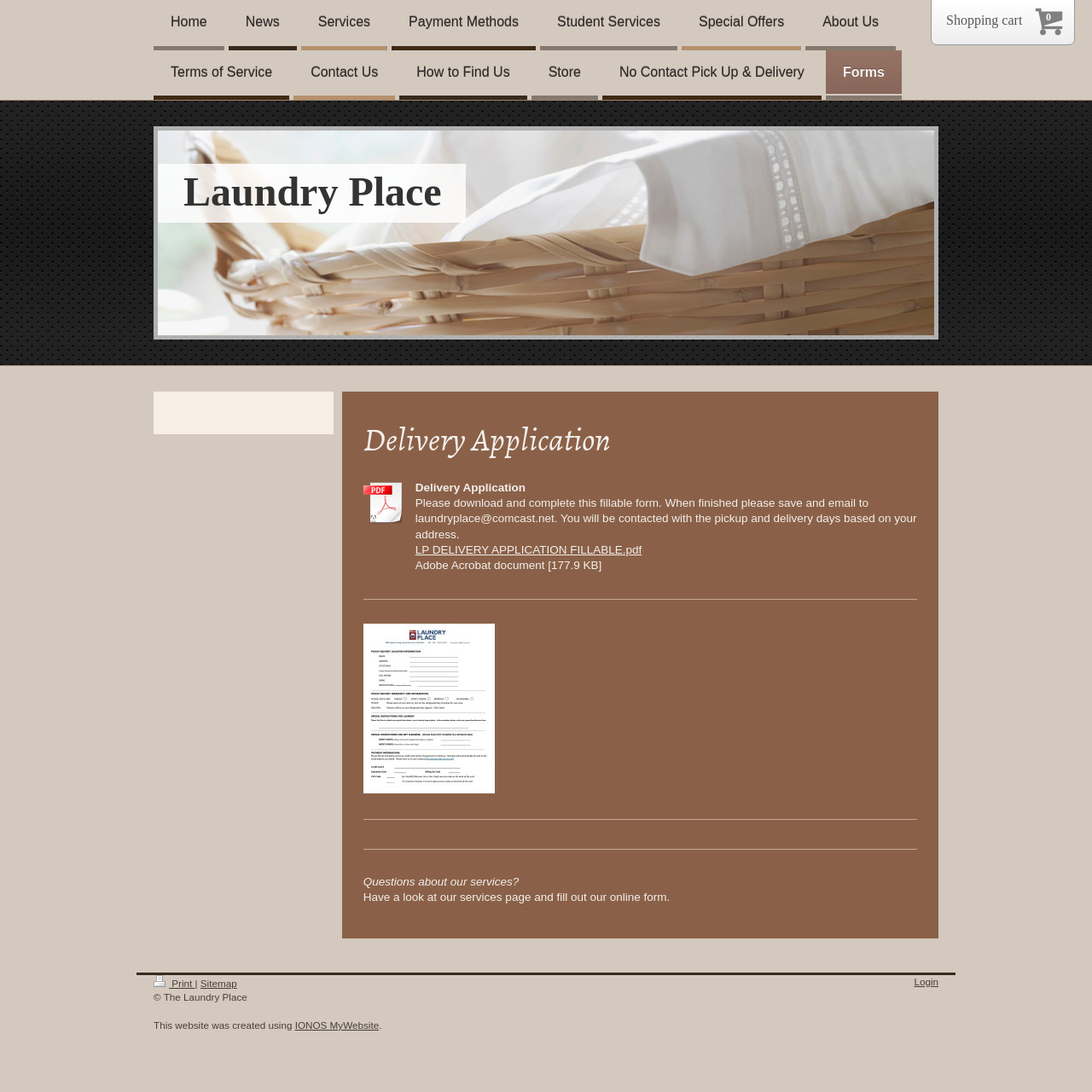Provide a short answer using a single word or phrase for the following question: 
How can I get in touch with the laundry service?

Contact Us